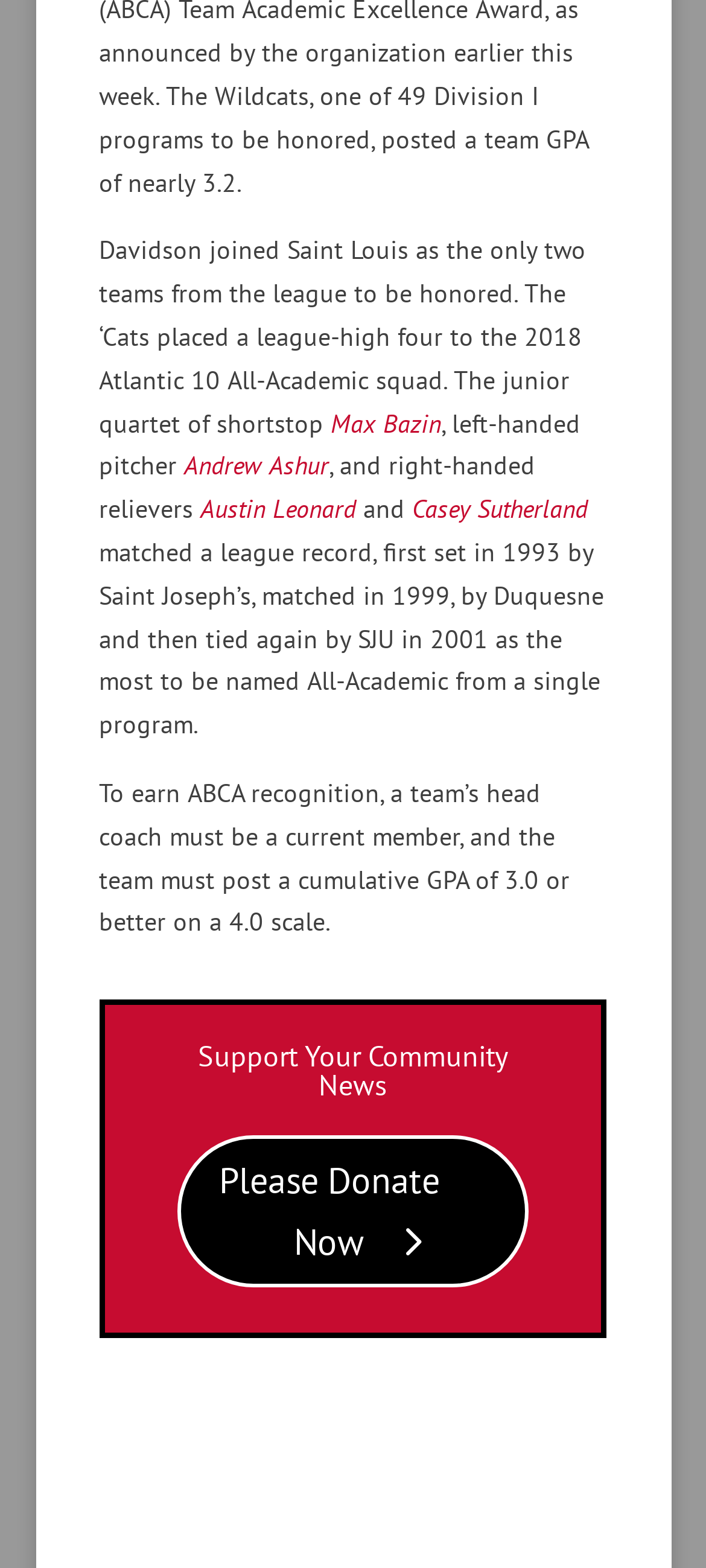Provide a single word or phrase to answer the given question: 
What is the minimum GPA required for ABCA recognition?

3.0